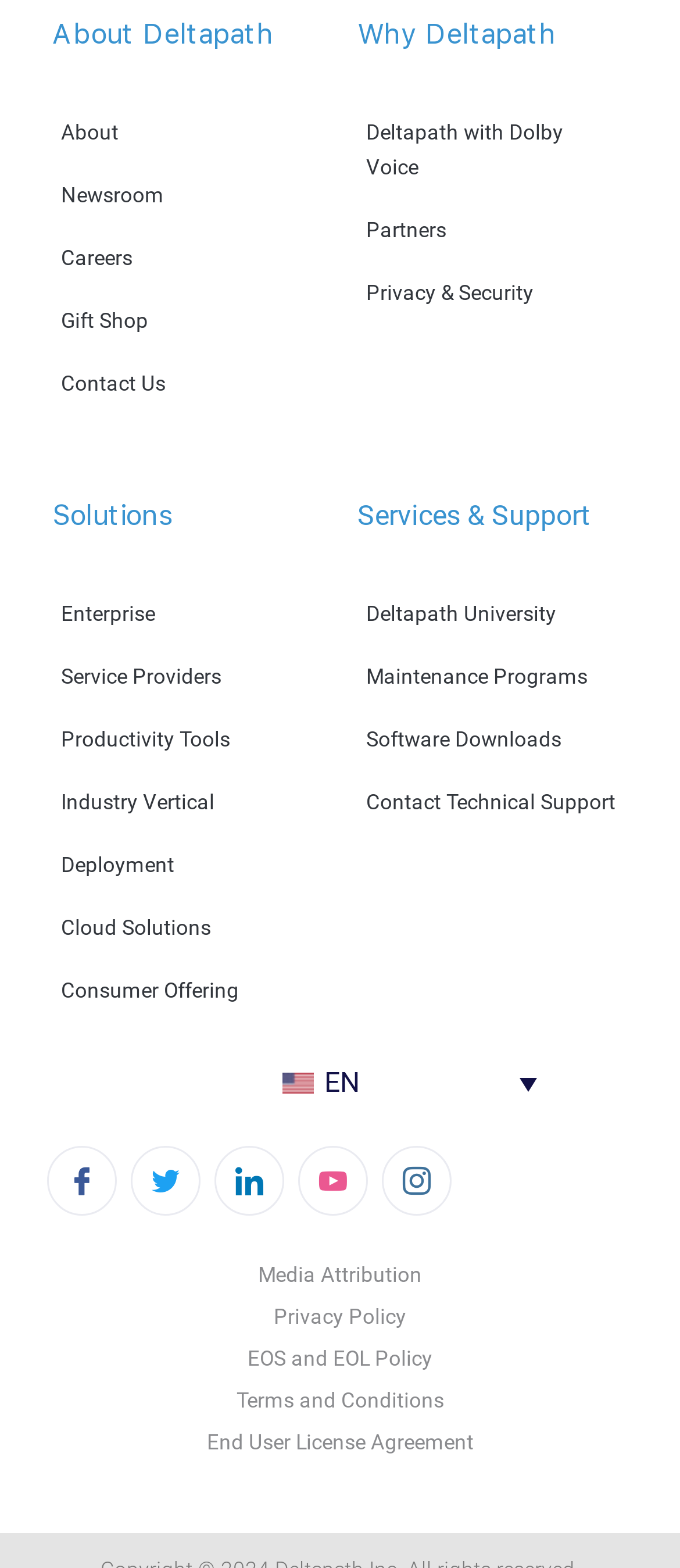How many main sections are there in the top navigation?
Refer to the image and provide a detailed answer to the question.

I examined the top navigation section and found four main sections: 'About Deltapath', 'Why Deltapath', 'Solutions', and 'Services & Support'.